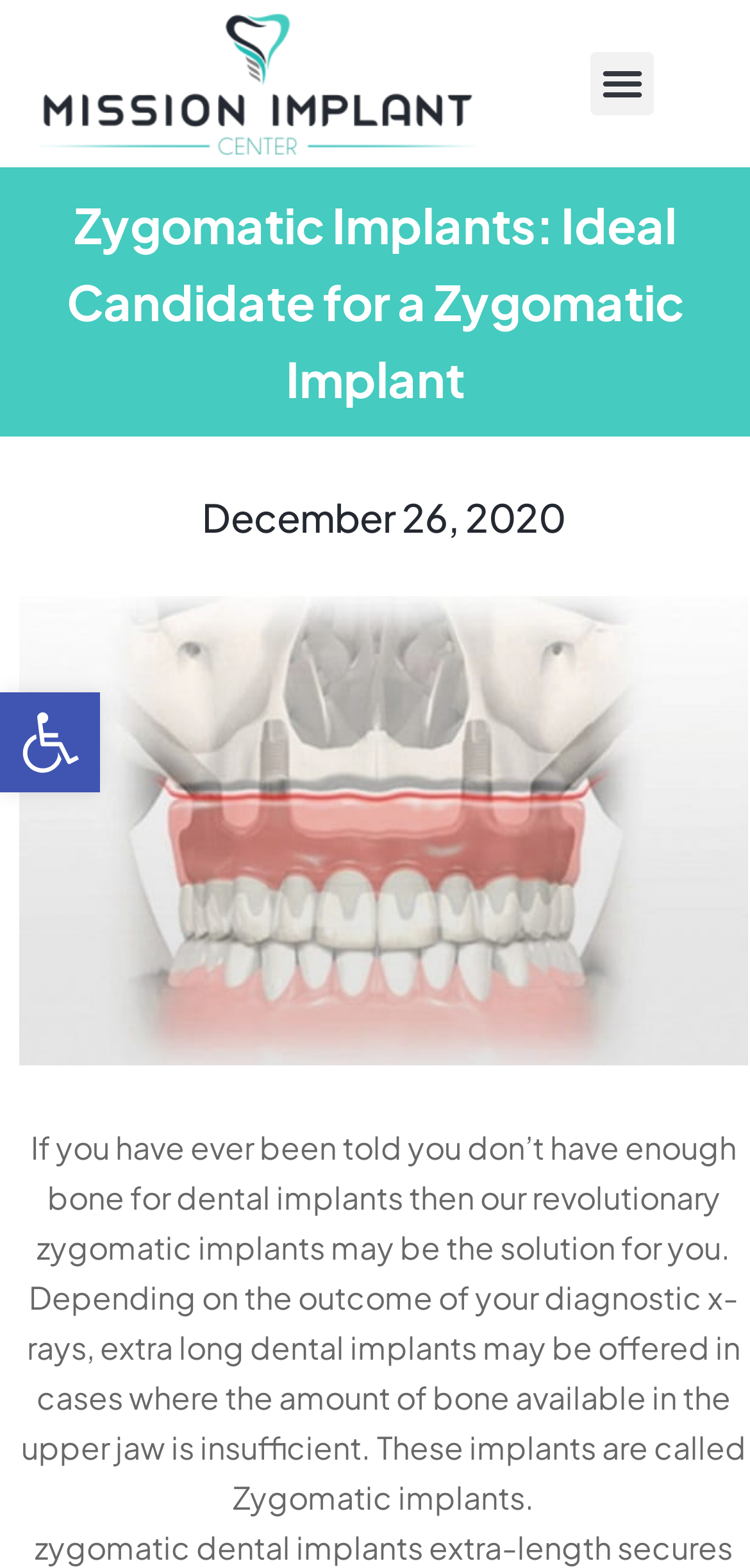Bounding box coordinates are specified in the format (top-left x, top-left y, bottom-right x, bottom-right y). All values are floating point numbers bounded between 0 and 1. Please provide the bounding box coordinate of the region this sentence describes: Menu

[0.787, 0.033, 0.872, 0.073]